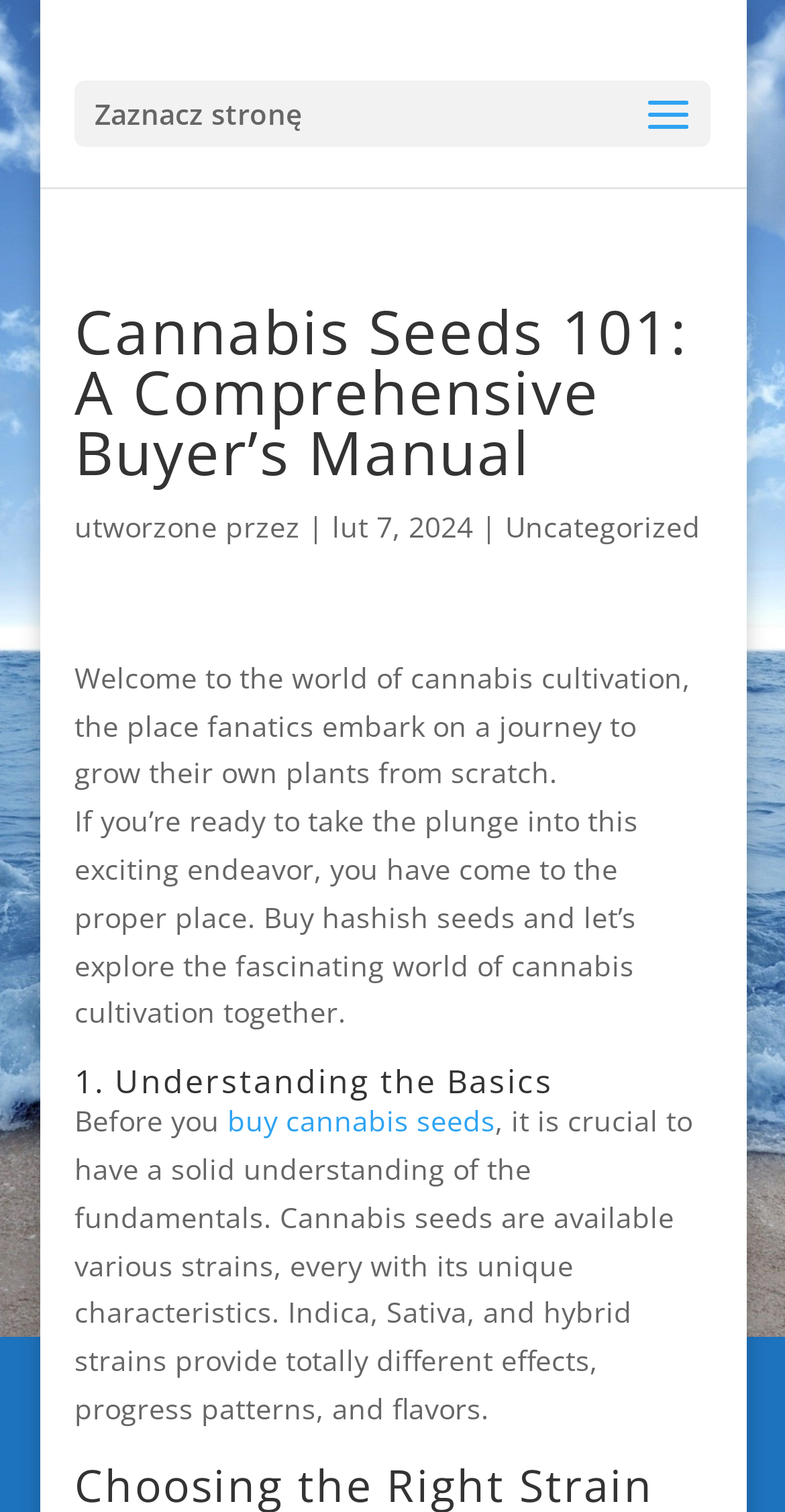Please give a concise answer to this question using a single word or phrase: 
What is the purpose of the article?

To guide on cannabis cultivation